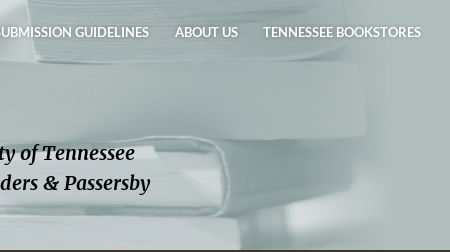What is the connection highlighted by the overlaying text?
Please answer the question with a detailed response using the information from the screenshot.

The overlaying text 'A Community of Tennessee Writers, Readers & Passersby' highlights the connection between local literary figures and the wider reading public, suggesting a space where ideas and stories are shared and celebrated.